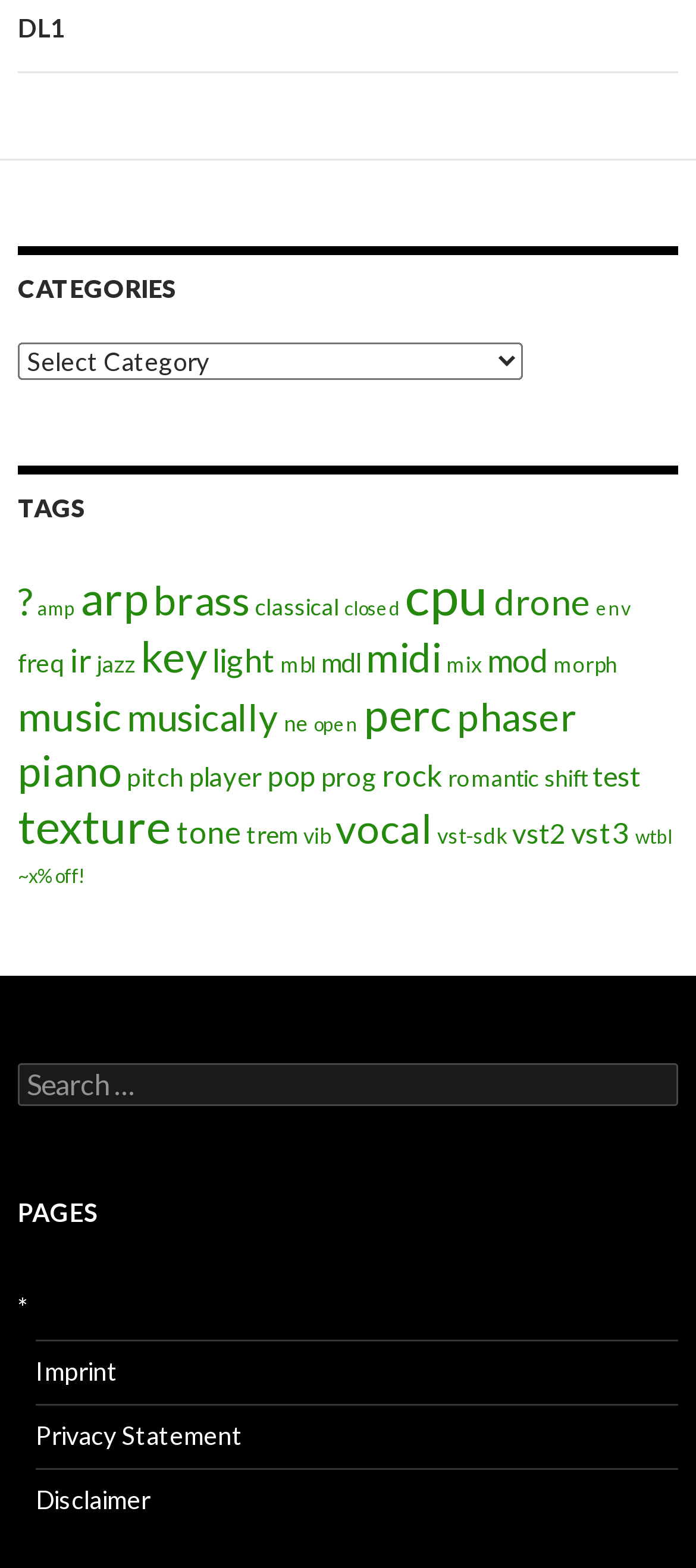Extract the bounding box for the UI element that matches this description: "Privacy Statement".

[0.051, 0.905, 0.349, 0.924]